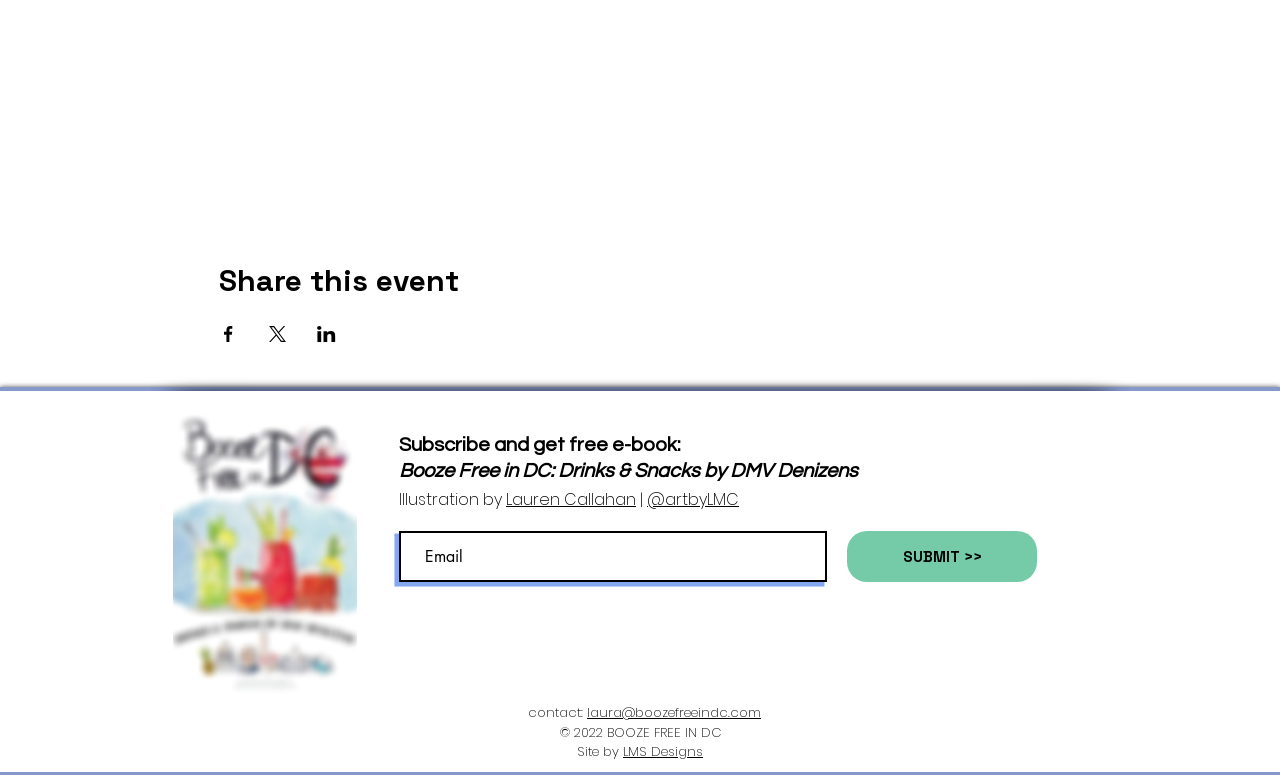What is the name of the illustrator?
Using the image as a reference, answer the question with a short word or phrase.

Lauren Callahan